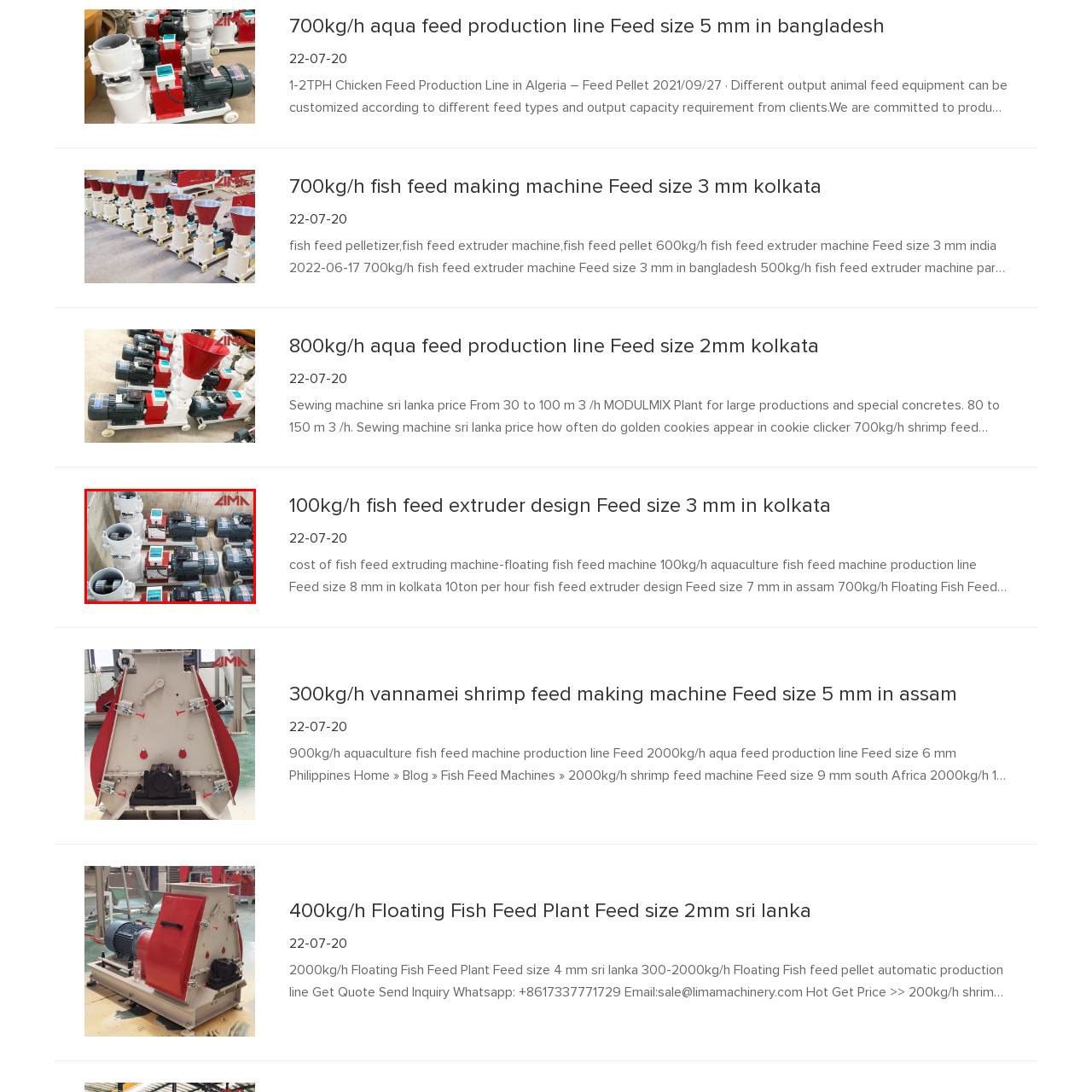Provide a thorough description of the scene depicted within the red bounding box.

This image features several motors and machinery components arranged in a structured layout, likely intended for use in an aqua feed production line. Among the items displayed, there are both white and red motors indicating different functionalities or models, customized particularly for fish feed production. Each unit is equipped with labels that provide essential specifications, showcasing a professional setup ready for operation. The visible branding suggests that these components are supplied by LIMA, a company specializing in machinery for fish feed production. This image highlights the technological advancements in the aquaculture industry, demonstrating the importance of efficient machinery in the production of quality feed for aquatic life.